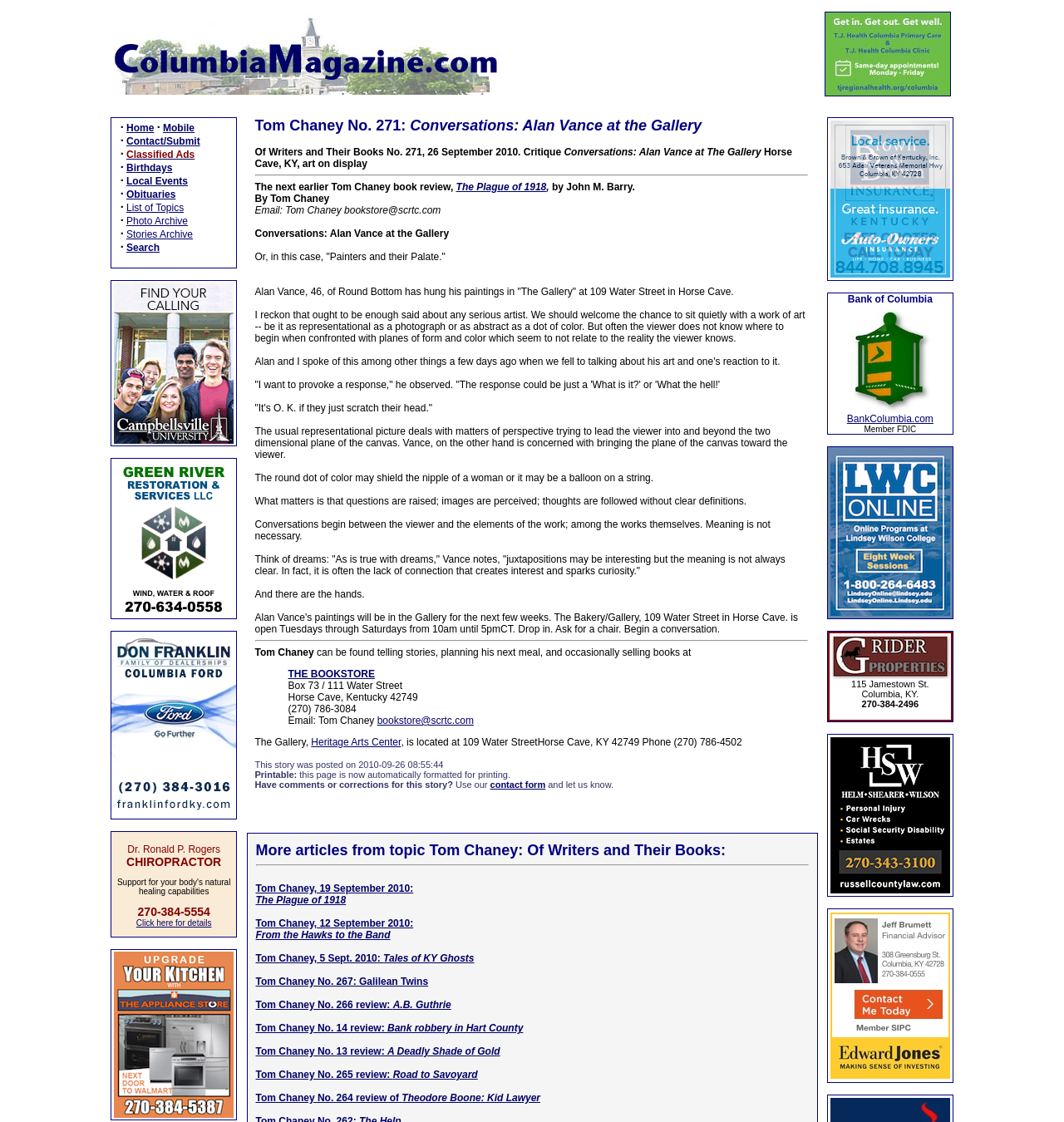Please find the bounding box coordinates of the element's region to be clicked to carry out this instruction: "Read the previous book review".

[0.429, 0.161, 0.514, 0.172]